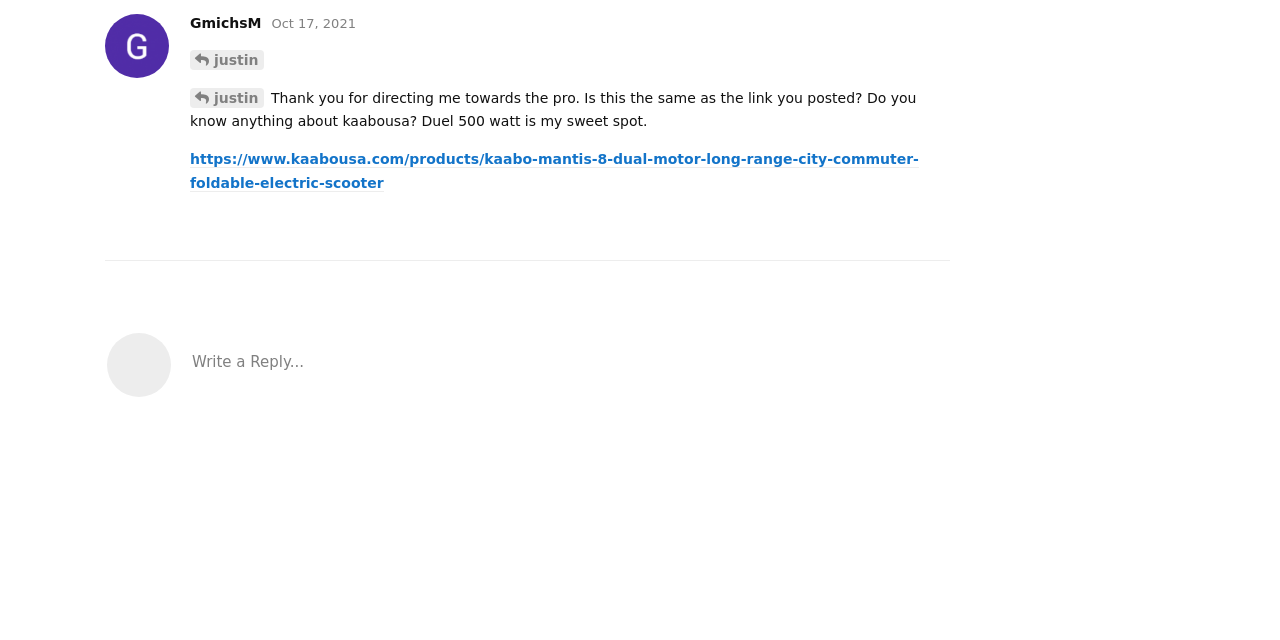Given the element description, predict the bounding box coordinates in the format (top-left x, top-left y, bottom-right x, bottom-right y). Make sure all values are between 0 and 1. Here is the element description: Oct 17, 2021

[0.212, 0.026, 0.278, 0.049]